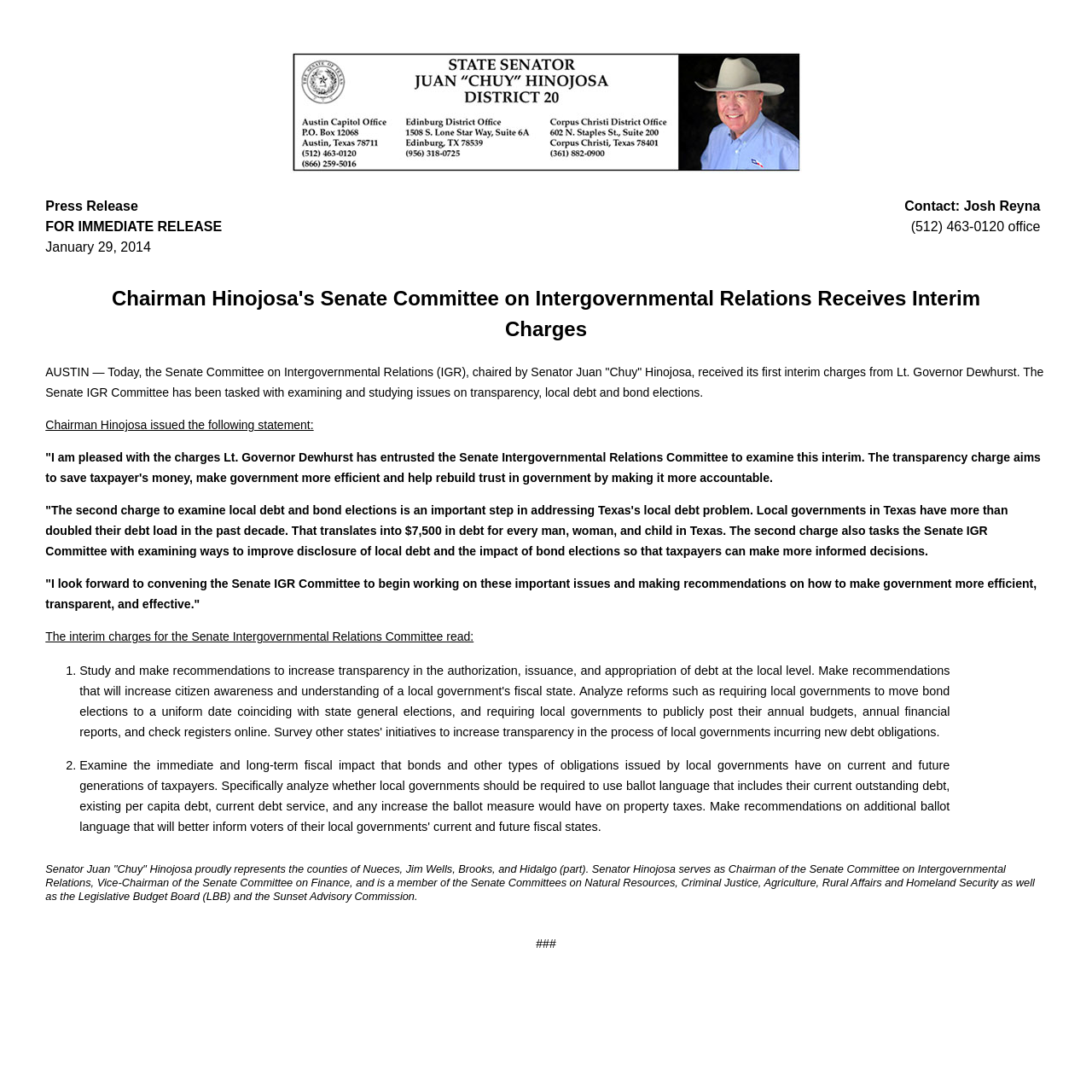Create a detailed description of the webpage's content and layout.

The webpage is about a press release from the Texas State Senate, specifically from Senator Juan "Chuy" Hinojosa. At the top of the page, there is a masthead graphic, which takes up about half of the width of the page. Below the graphic, there is a section with the title "Press Release" and the date "January 29, 2014". 

To the right of the date, there is a contact section with the name "Josh Reyna" and a phone number "(512) 463-0120 office". 

The main content of the press release starts below the contact section, where Senator Hinojosa discusses the Senate Committee on Intergovernmental Relations receiving its first interim charges from Lt. Governor Dewhurst. The committee has been tasked with examining issues on transparency, local debt, and bond elections. 

Senator Hinojosa's statement is quoted, where he expresses his pleasure with the charges and explains the importance of the transparency charge and the examination of local debt and bond elections. 

Below the statement, there is a section listing the interim charges for the Senate Intergovernmental Relations Committee, with two points marked by list markers "1." and "2.". 

At the bottom of the page, there is a brief biography of Senator Juan "Chuy" Hinojosa, listing the counties he represents and his committee assignments.